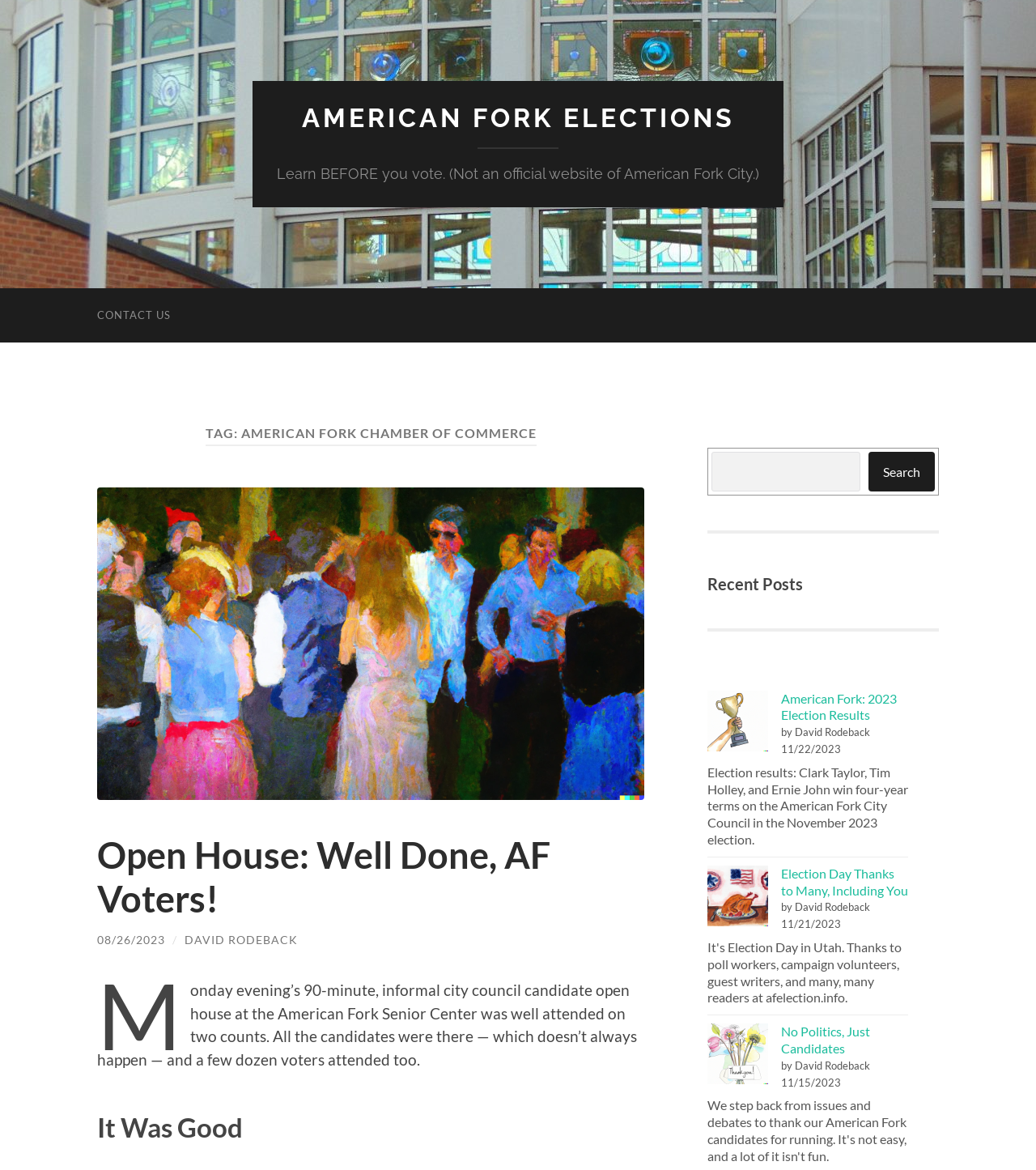What is the text on the search button? Based on the screenshot, please respond with a single word or phrase.

Search